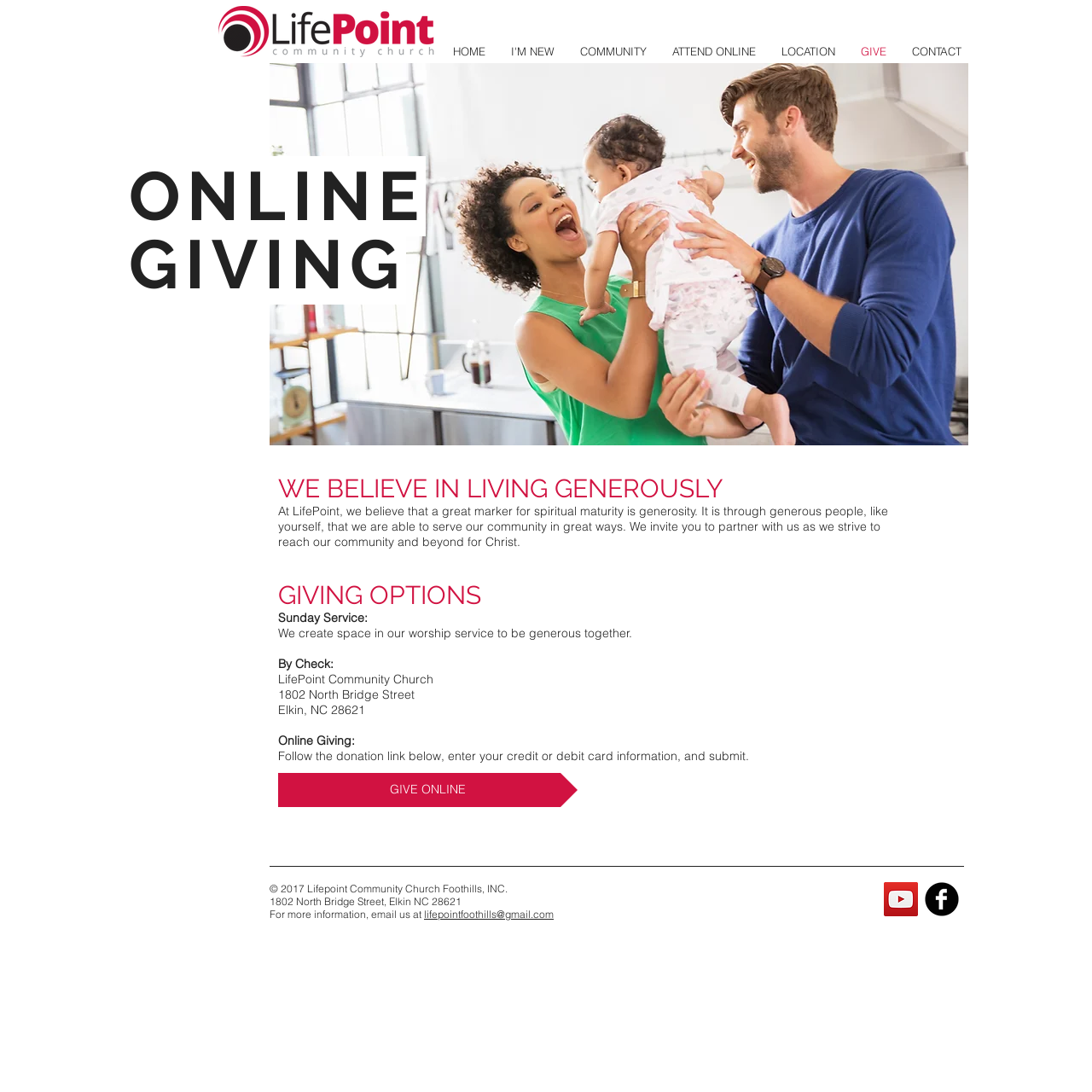Find the bounding box coordinates for the element that must be clicked to complete the instruction: "Like us on social media". The coordinates should be four float numbers between 0 and 1, indicated as [left, top, right, bottom].

None